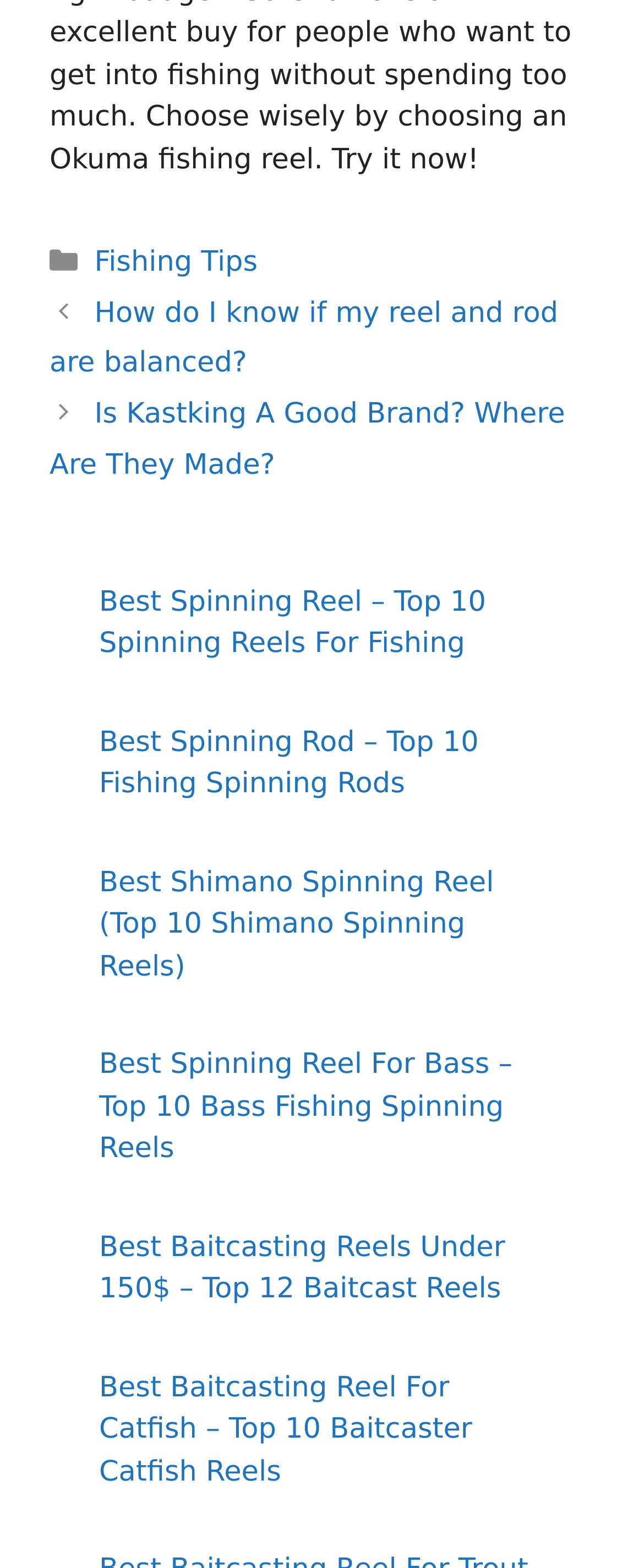Answer this question using a single word or a brief phrase:
How many links are provided under the 'Posts' section?

6